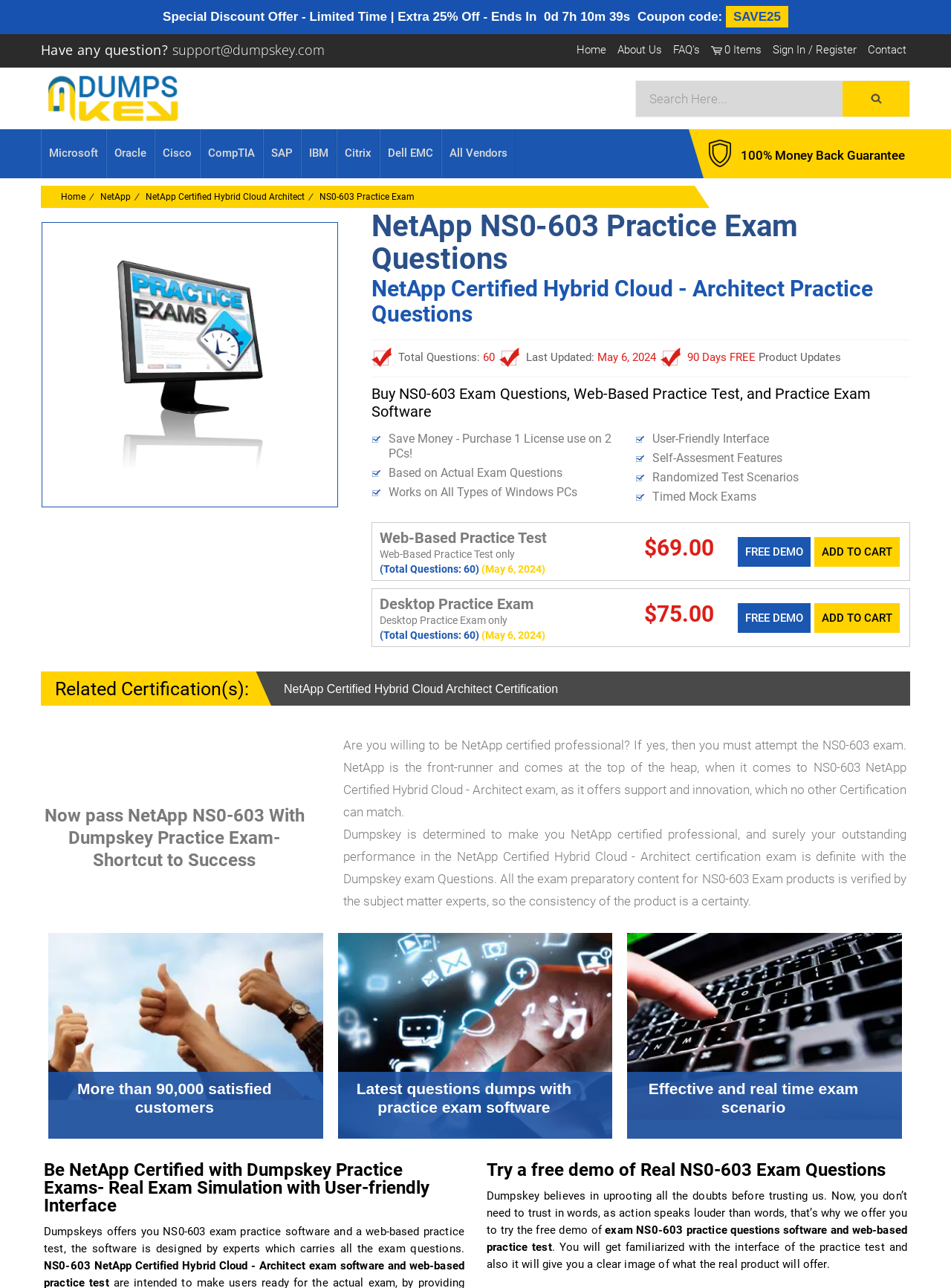What is the discount percentage offered?
Please provide a detailed and thorough answer to the question.

The discount percentage is mentioned in the 'Special Discount Offer - Limited Time | Extra 25% Off' section at the top of the webpage.